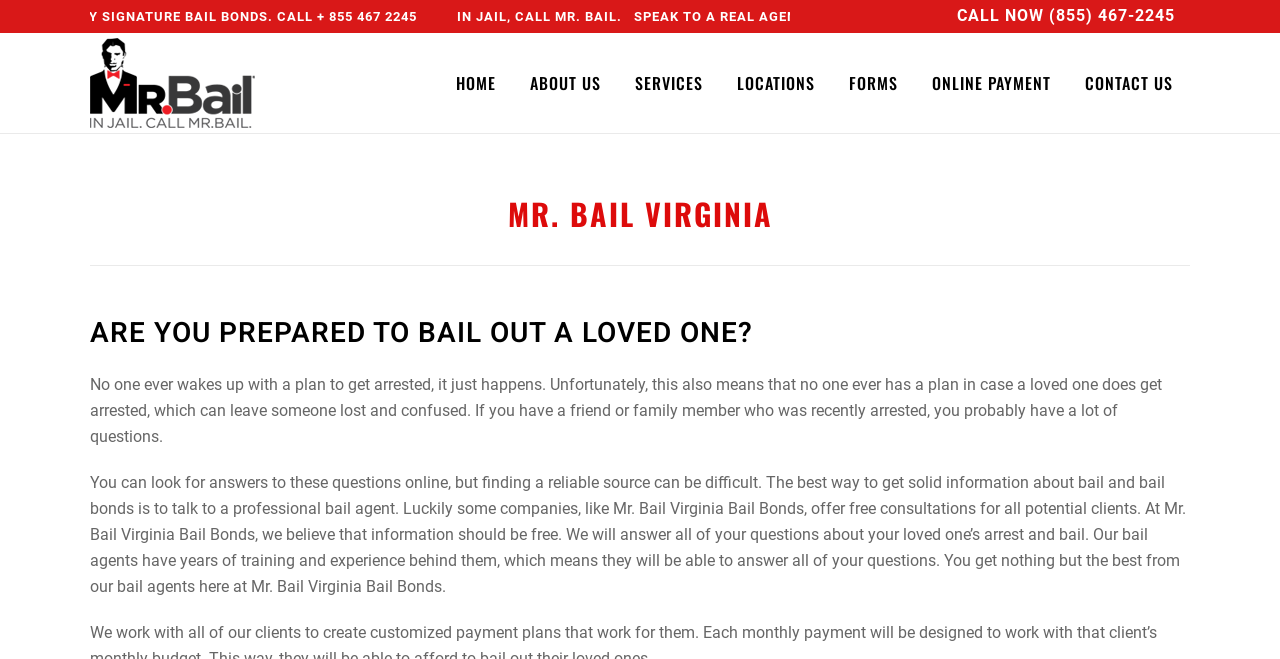Locate the headline of the webpage and generate its content.

MR. BAIL VIRGINIA